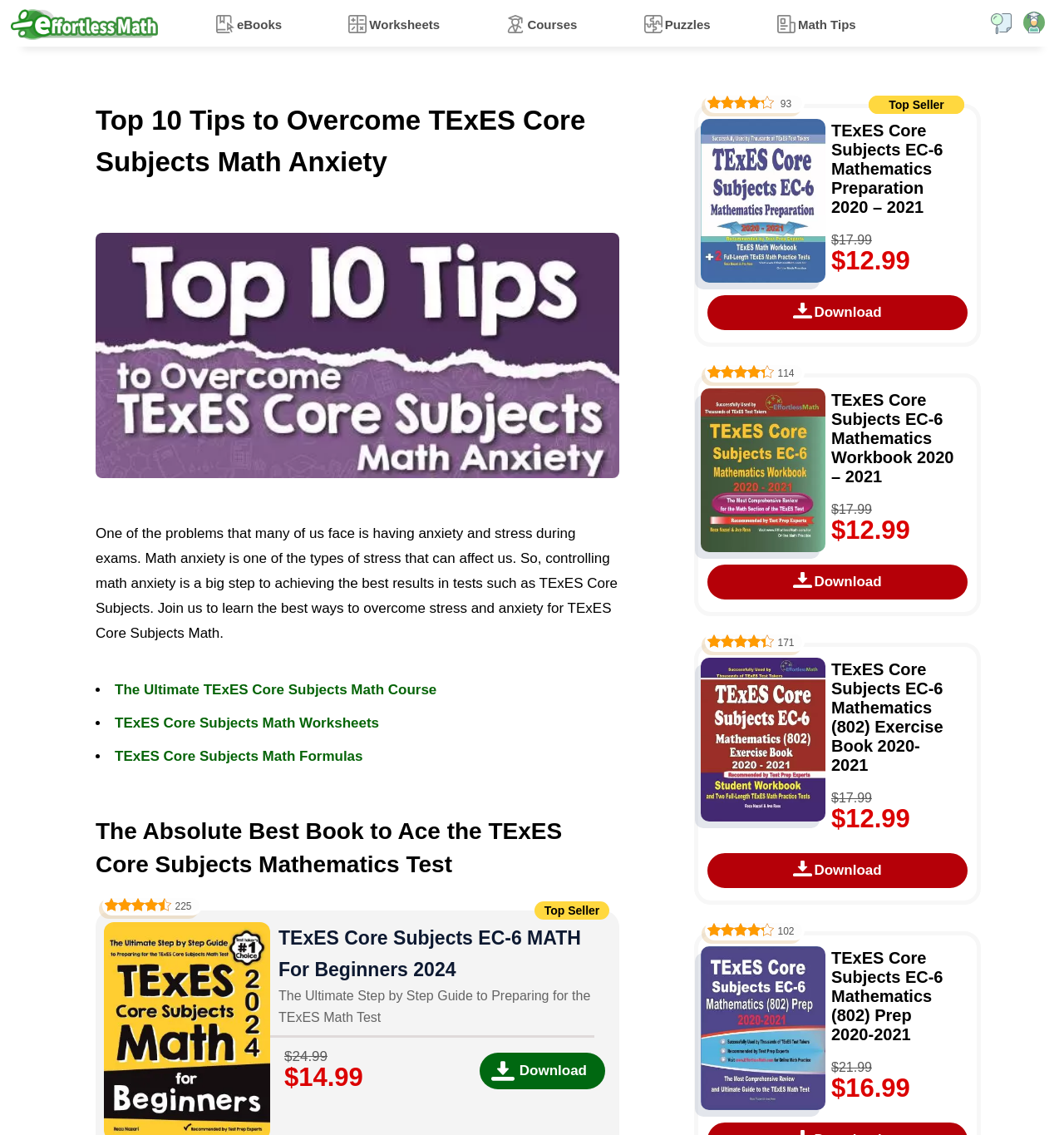Determine the bounding box coordinates for the element that should be clicked to follow this instruction: "Download the 'TExES Core Subjects EC-6 MATH For Beginners 2024' eBook". The coordinates should be given as four float numbers between 0 and 1, in the format [left, top, right, bottom].

[0.451, 0.928, 0.569, 0.96]